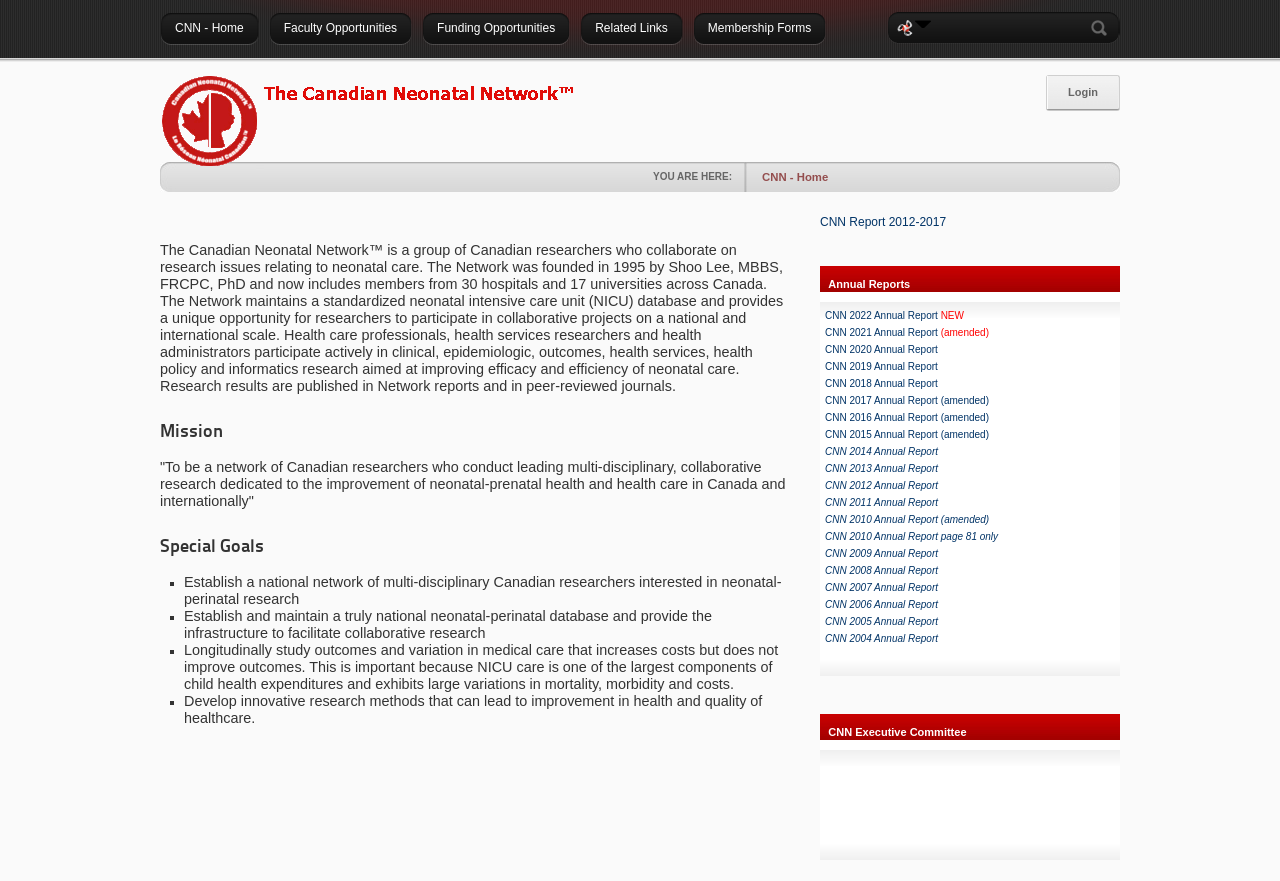Determine the bounding box coordinates of the clickable area required to perform the following instruction: "Read the 'CNN 2022 Annual Report'". The coordinates should be represented as four float numbers between 0 and 1: [left, top, right, bottom].

[0.645, 0.352, 0.733, 0.364]